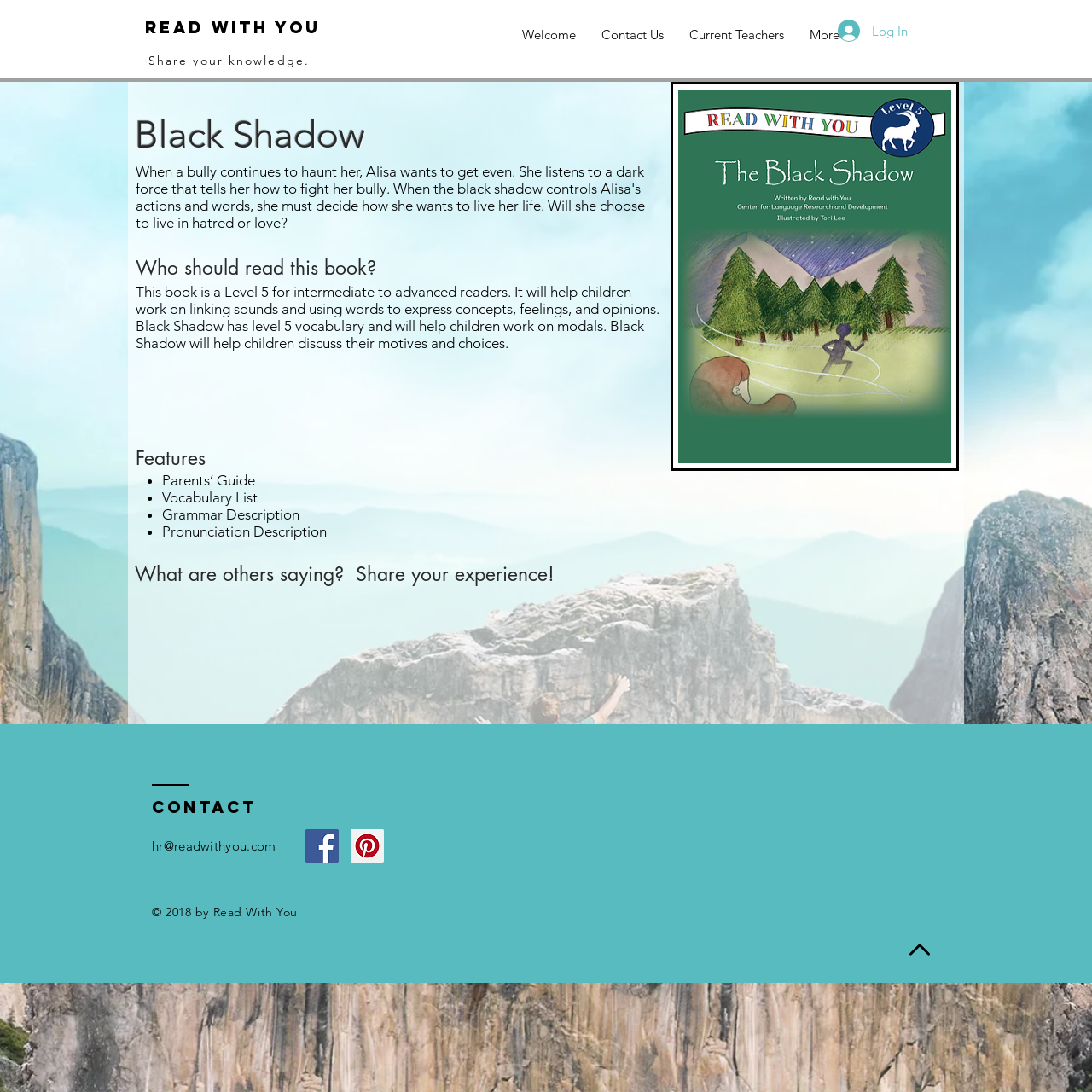Find the bounding box coordinates for the area that should be clicked to accomplish the instruction: "Contact us".

[0.539, 0.012, 0.619, 0.052]